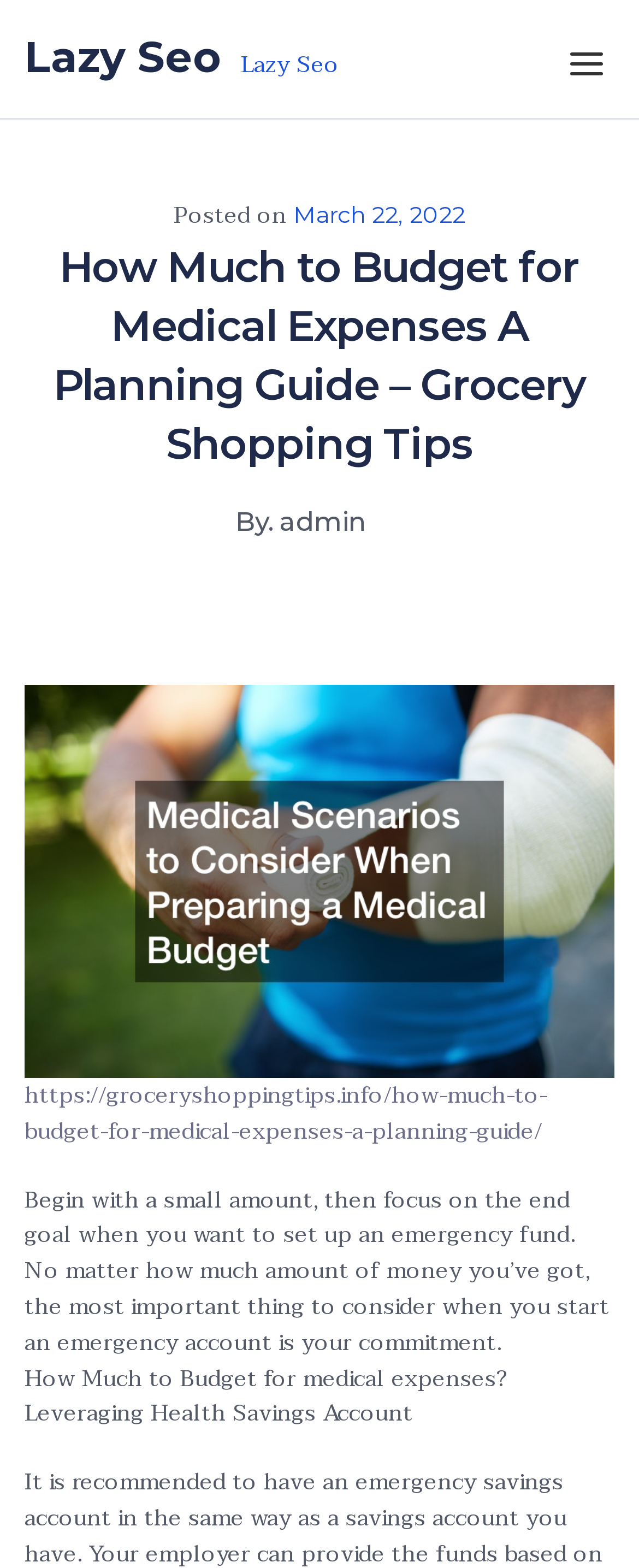Please answer the following question using a single word or phrase: 
What type of account is mentioned in the article?

Health Savings Account